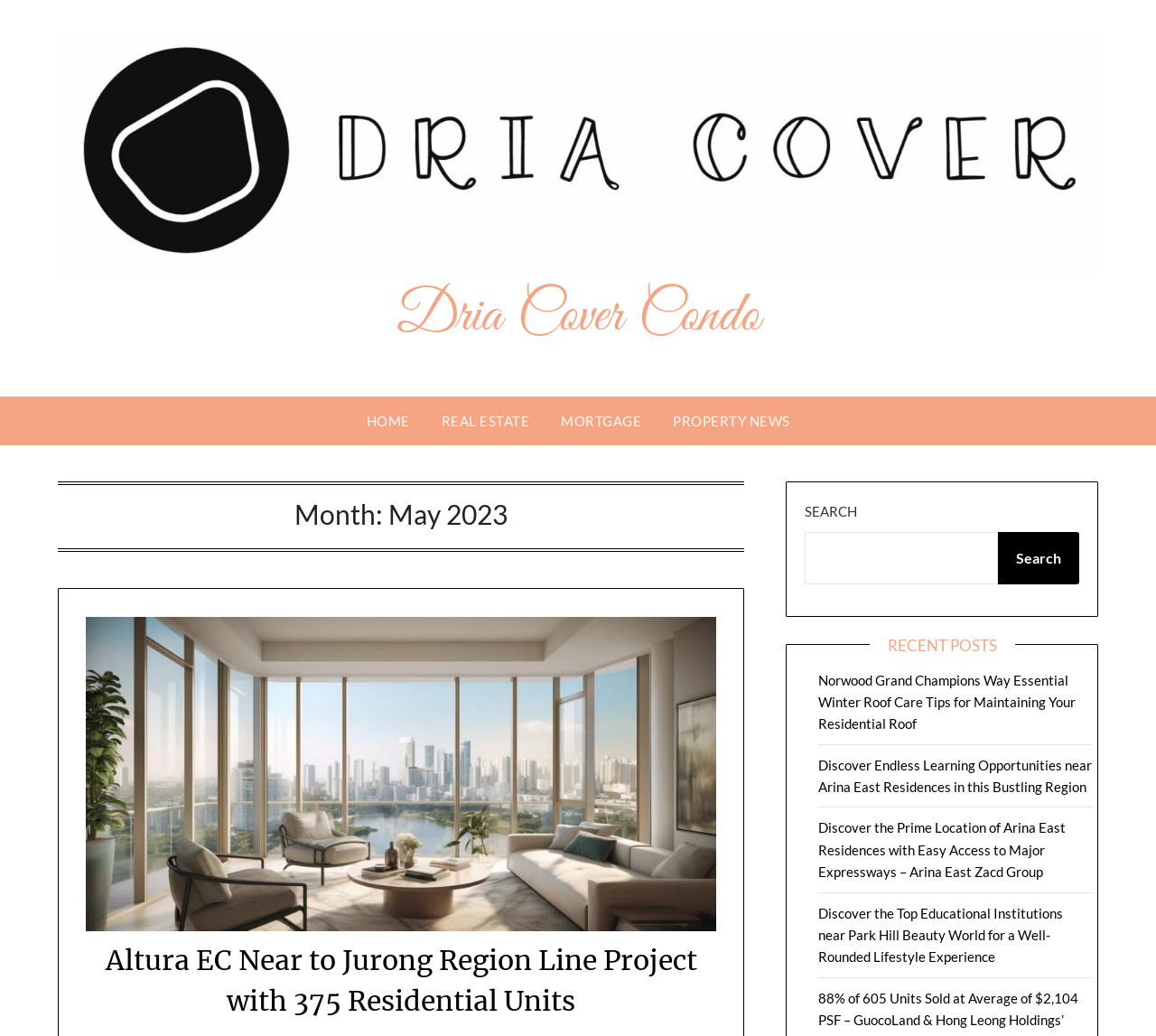What type of content is listed under 'RECENT POSTS'?
Using the visual information, respond with a single word or phrase.

Links to articles